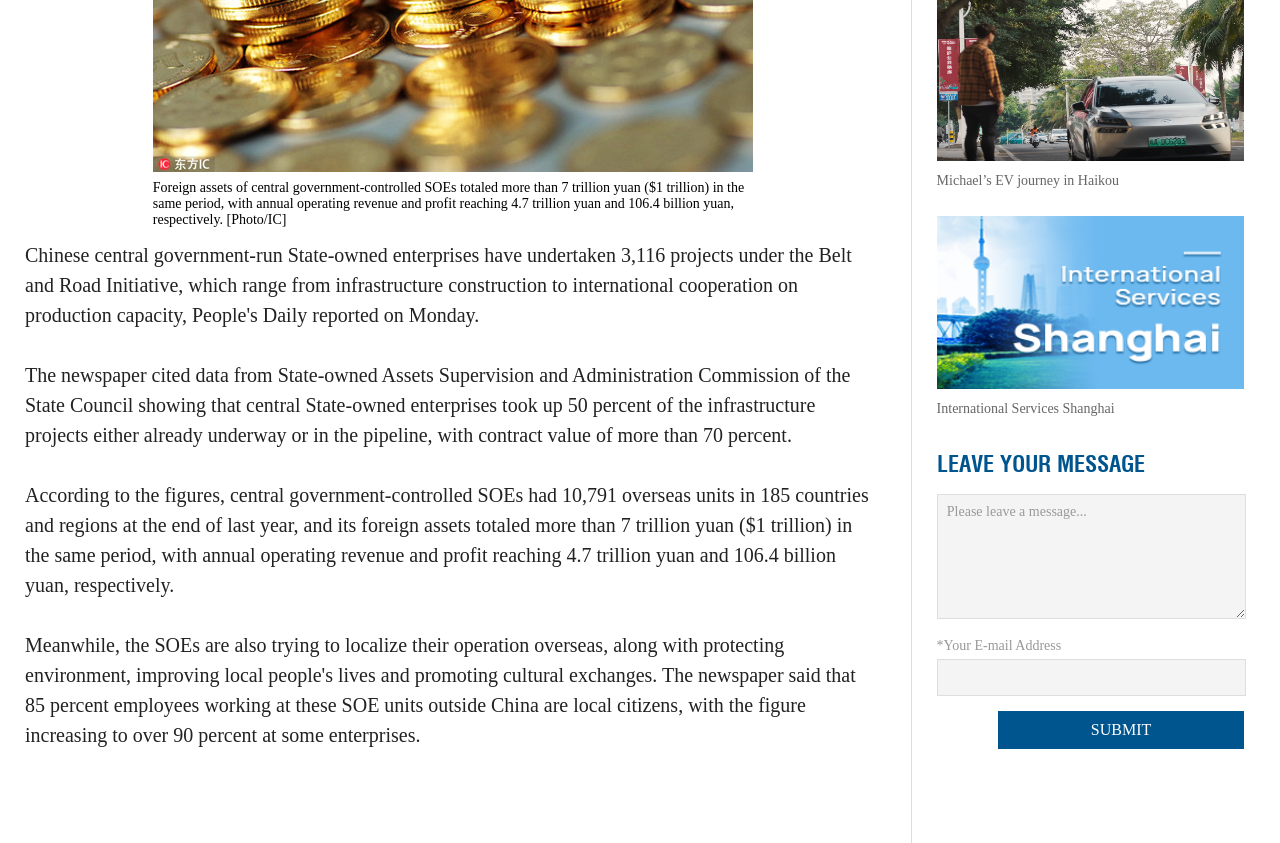Identify and provide the bounding box coordinates of the UI element described: "International Services Shanghai". The coordinates should be formatted as [left, top, right, bottom], with each number being a float between 0 and 1.

[0.732, 0.476, 0.871, 0.493]